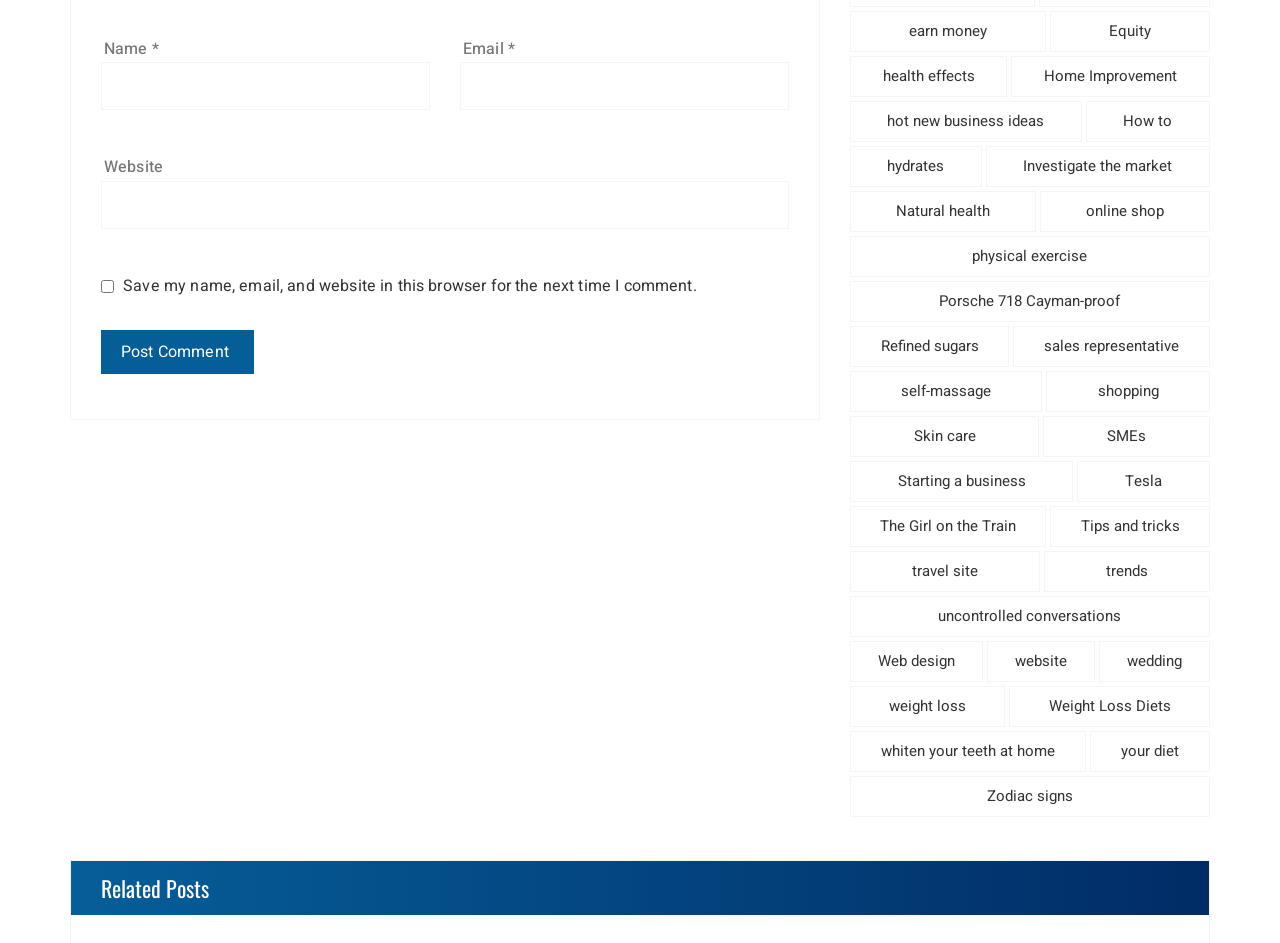Using the image as a reference, answer the following question in as much detail as possible:
What is the title of the section below the links?

The heading element with the text 'Related Posts' is located below the links, indicating that it is the title of the section that follows.